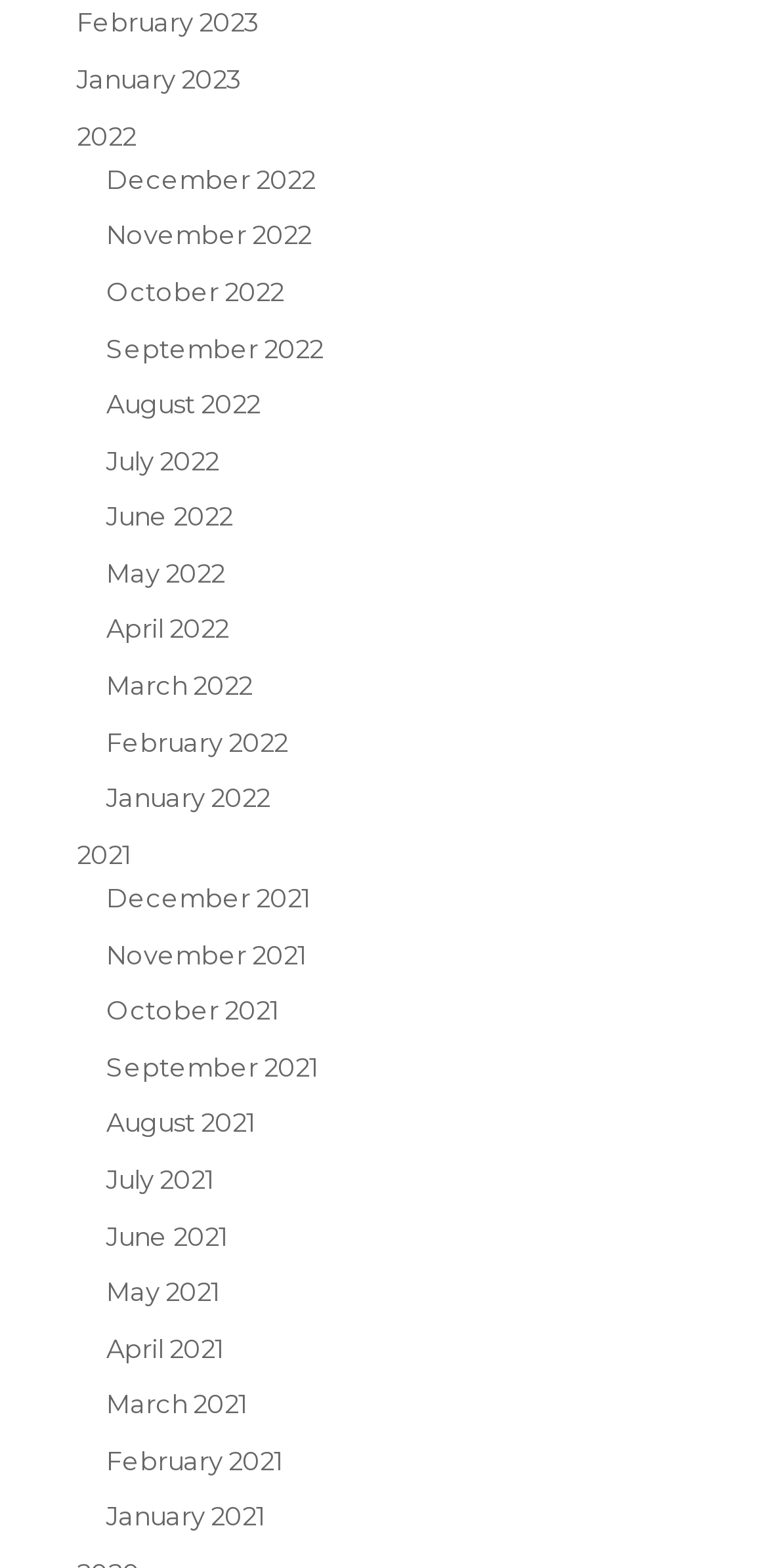Identify the bounding box coordinates of the region that should be clicked to execute the following instruction: "Go to 2022".

[0.1, 0.076, 0.177, 0.096]